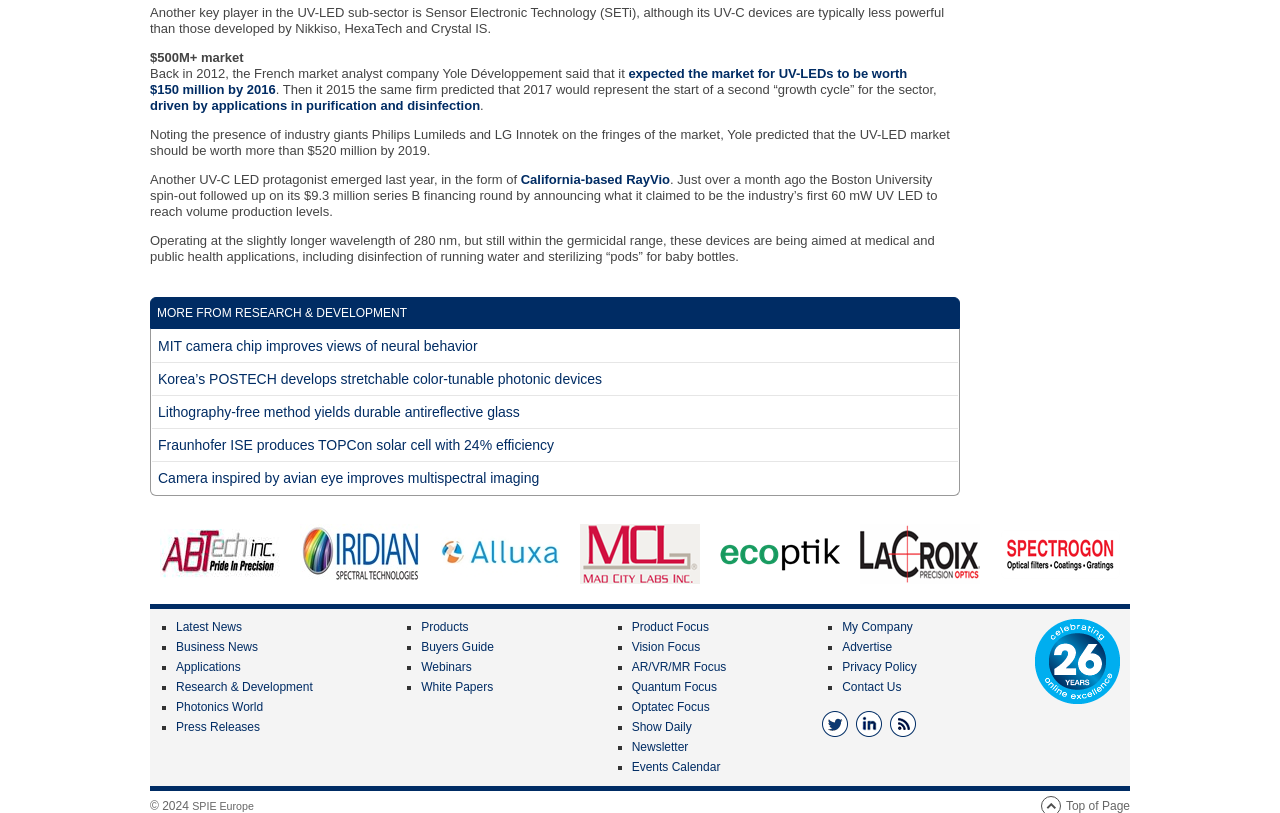Find the bounding box coordinates corresponding to the UI element with the description: "Research & Development". The coordinates should be formatted as [left, top, right, bottom], with values as floats between 0 and 1.

[0.138, 0.836, 0.244, 0.854]